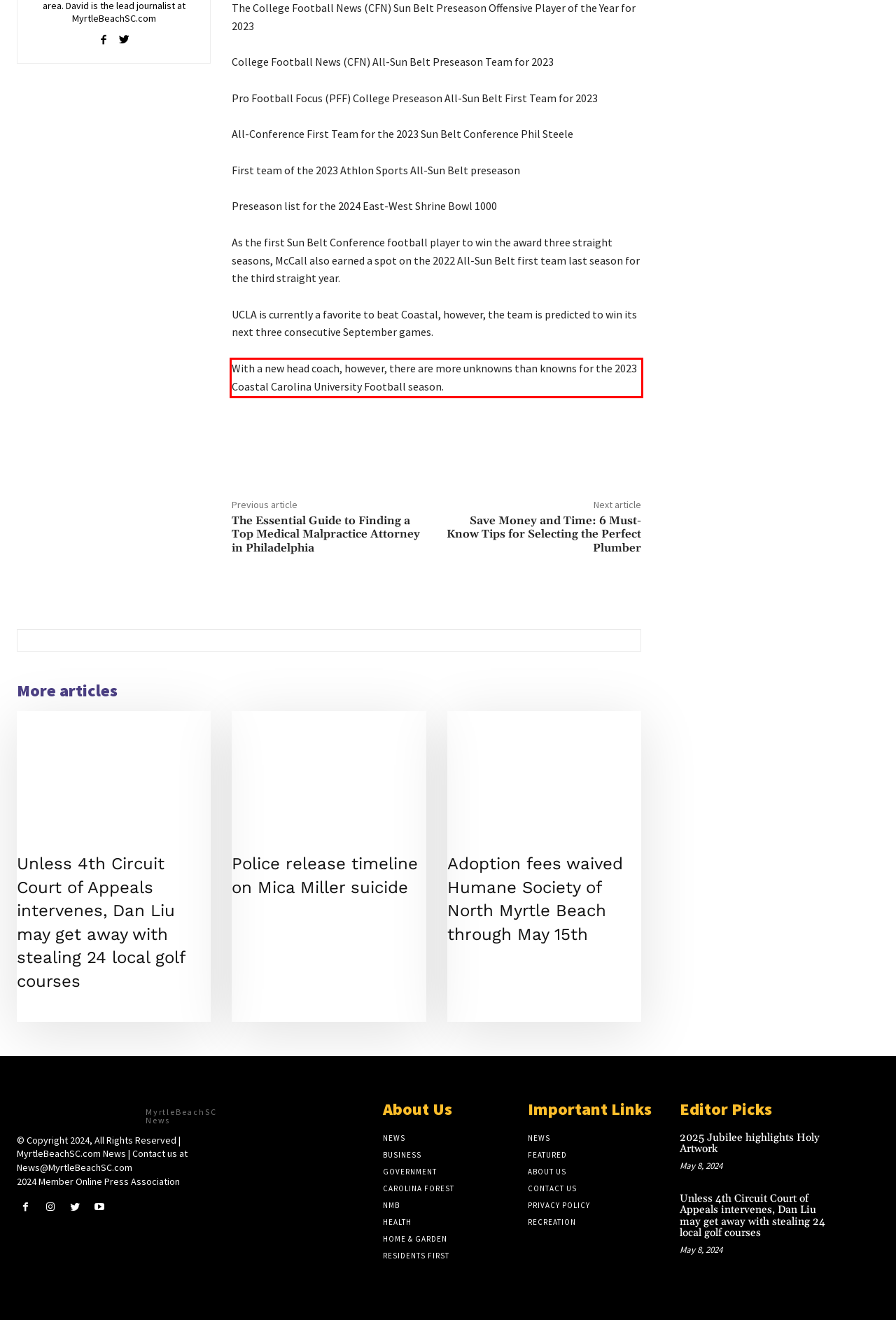From the provided screenshot, extract the text content that is enclosed within the red bounding box.

With a new head coach, however, there are more unknowns than knowns for the 2023 Coastal Carolina University Football season.